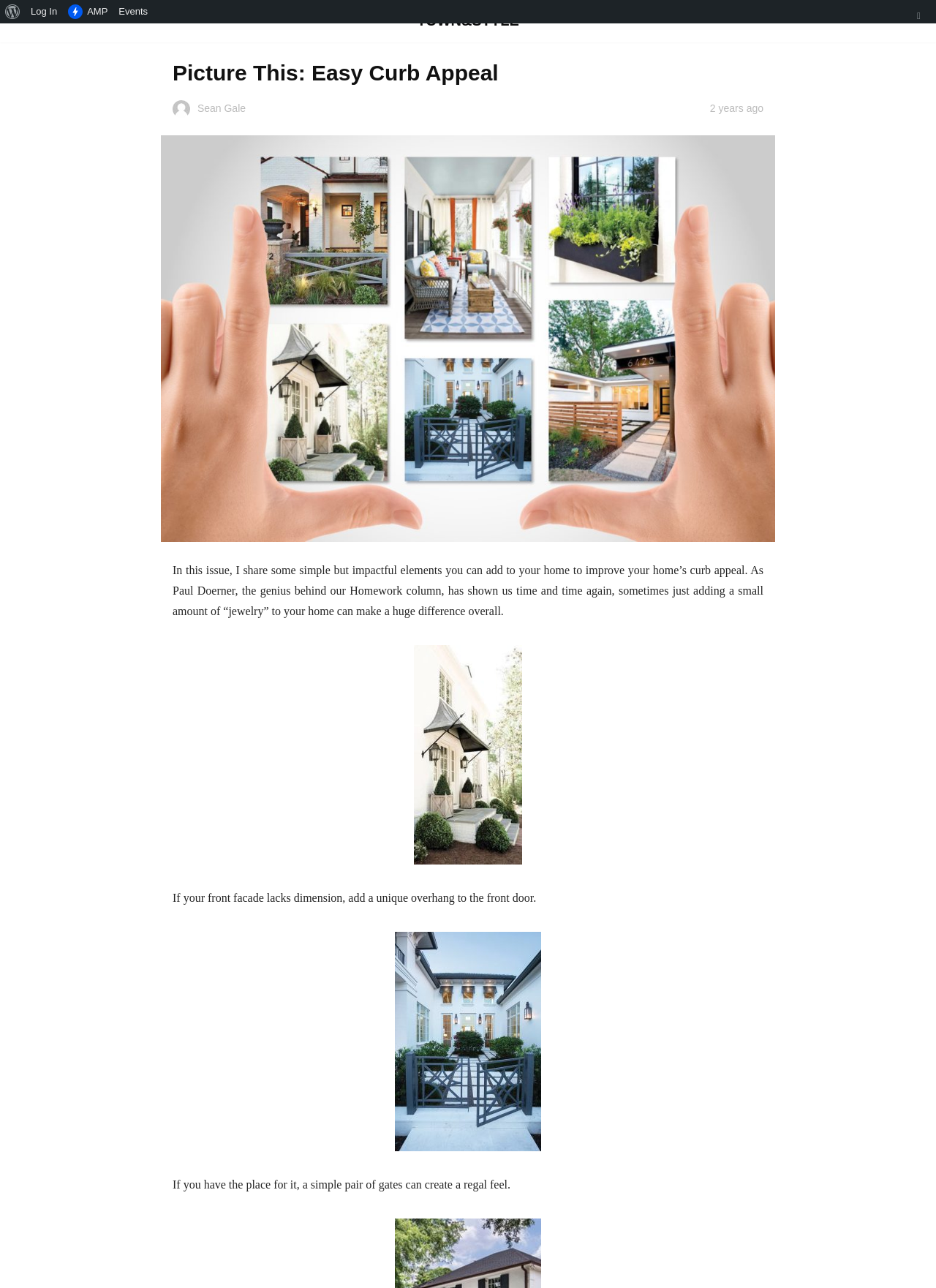Determine and generate the text content of the webpage's headline.

Picture This: Easy Curb Appeal